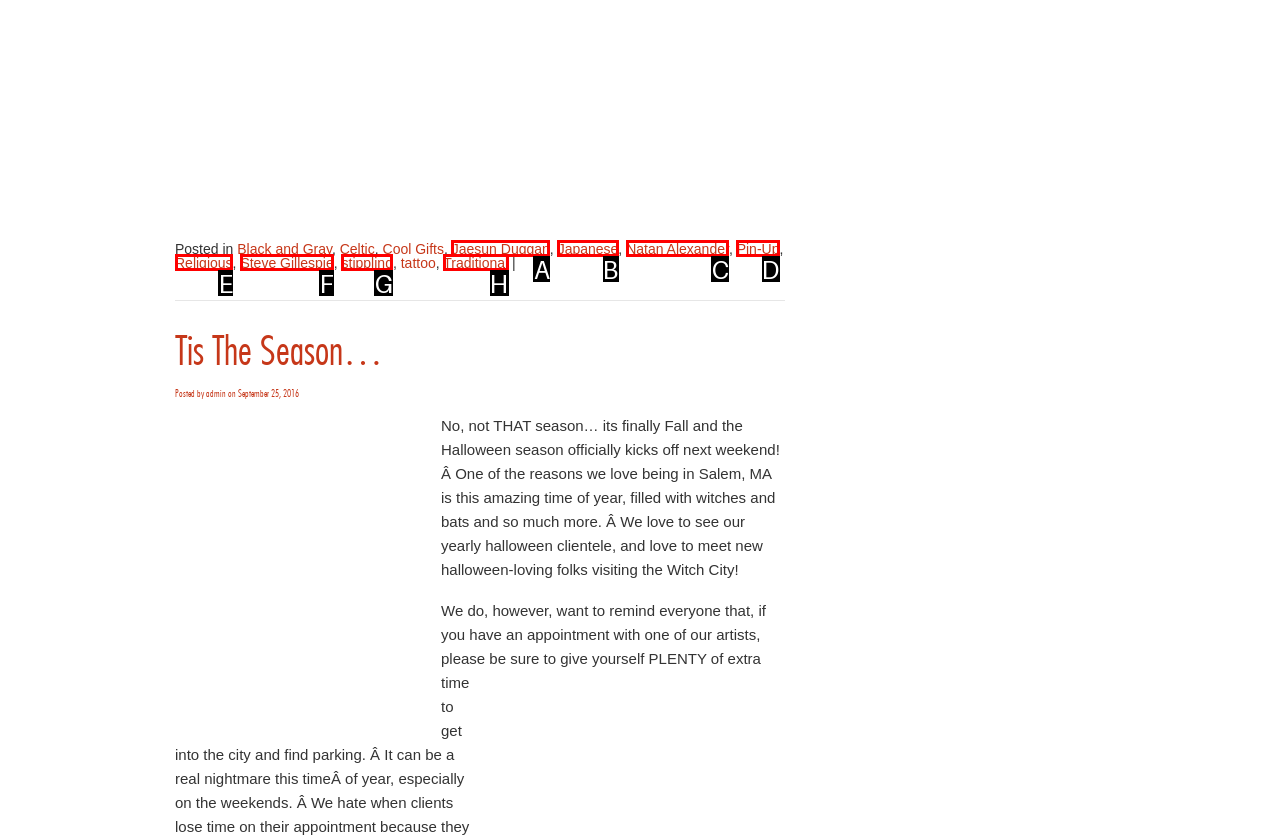Find the HTML element that matches the description provided: State and National Extension Partners
Answer using the corresponding option letter.

None